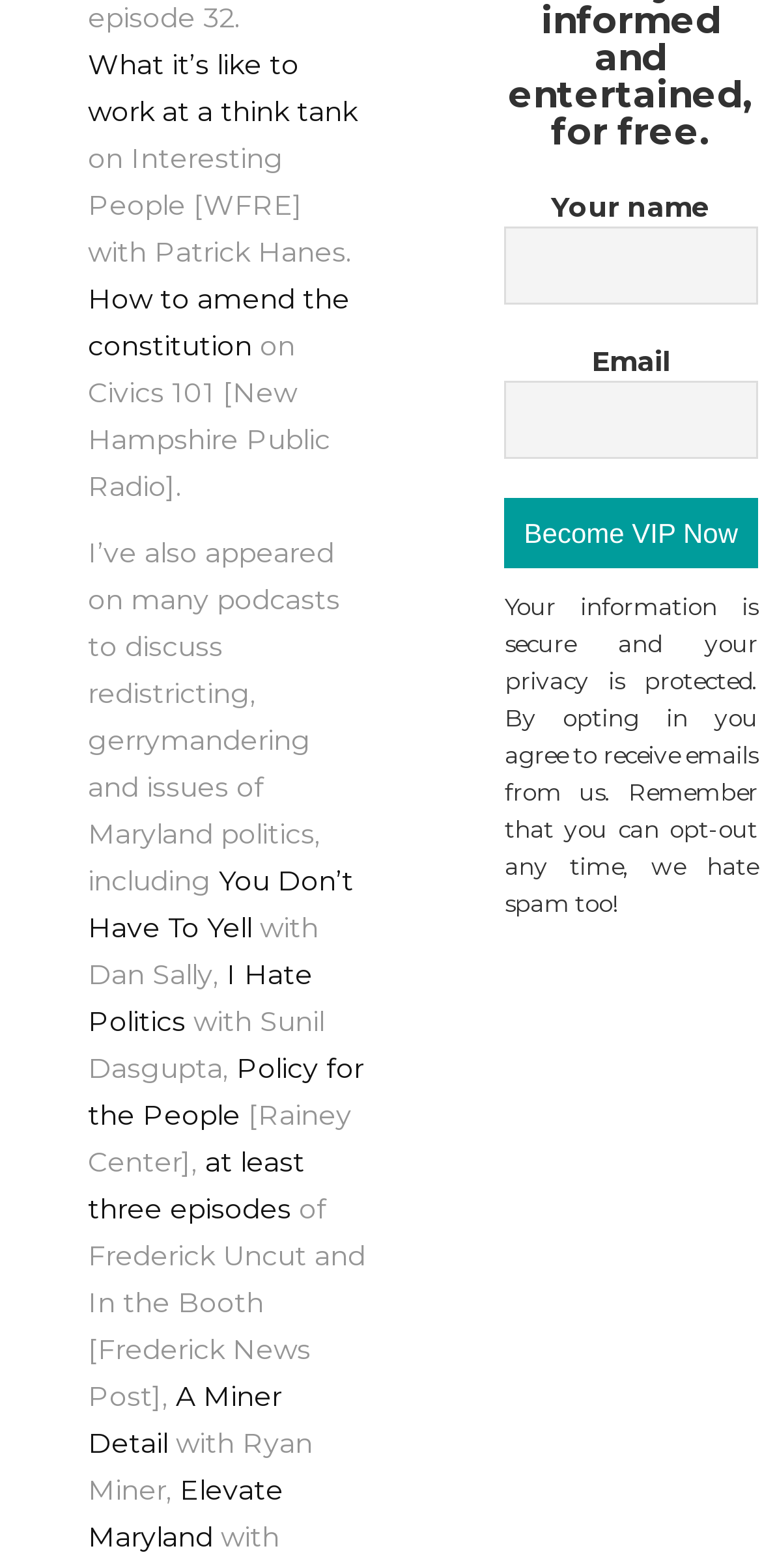Identify the bounding box for the UI element that is described as follows: "How to amend the constitution".

[0.115, 0.179, 0.459, 0.231]